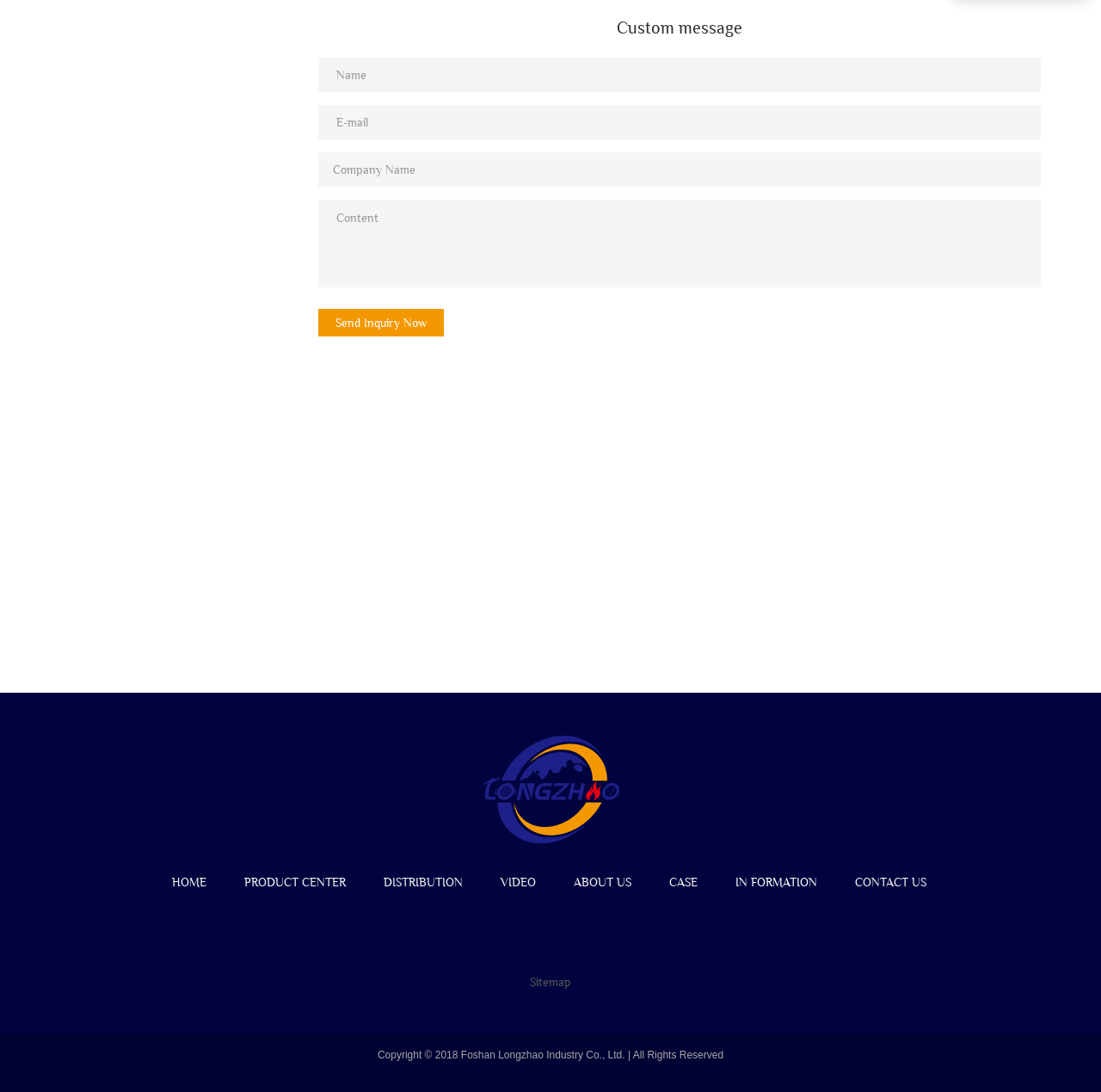Based on the provided description, "name="email" placeholder="E-mail"", find the bounding box of the corresponding UI element in the screenshot.

[0.289, 0.096, 0.945, 0.127]